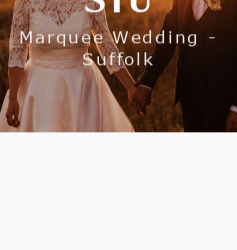What is the time of day in the image?
Answer the question with just one word or phrase using the image.

Sunset